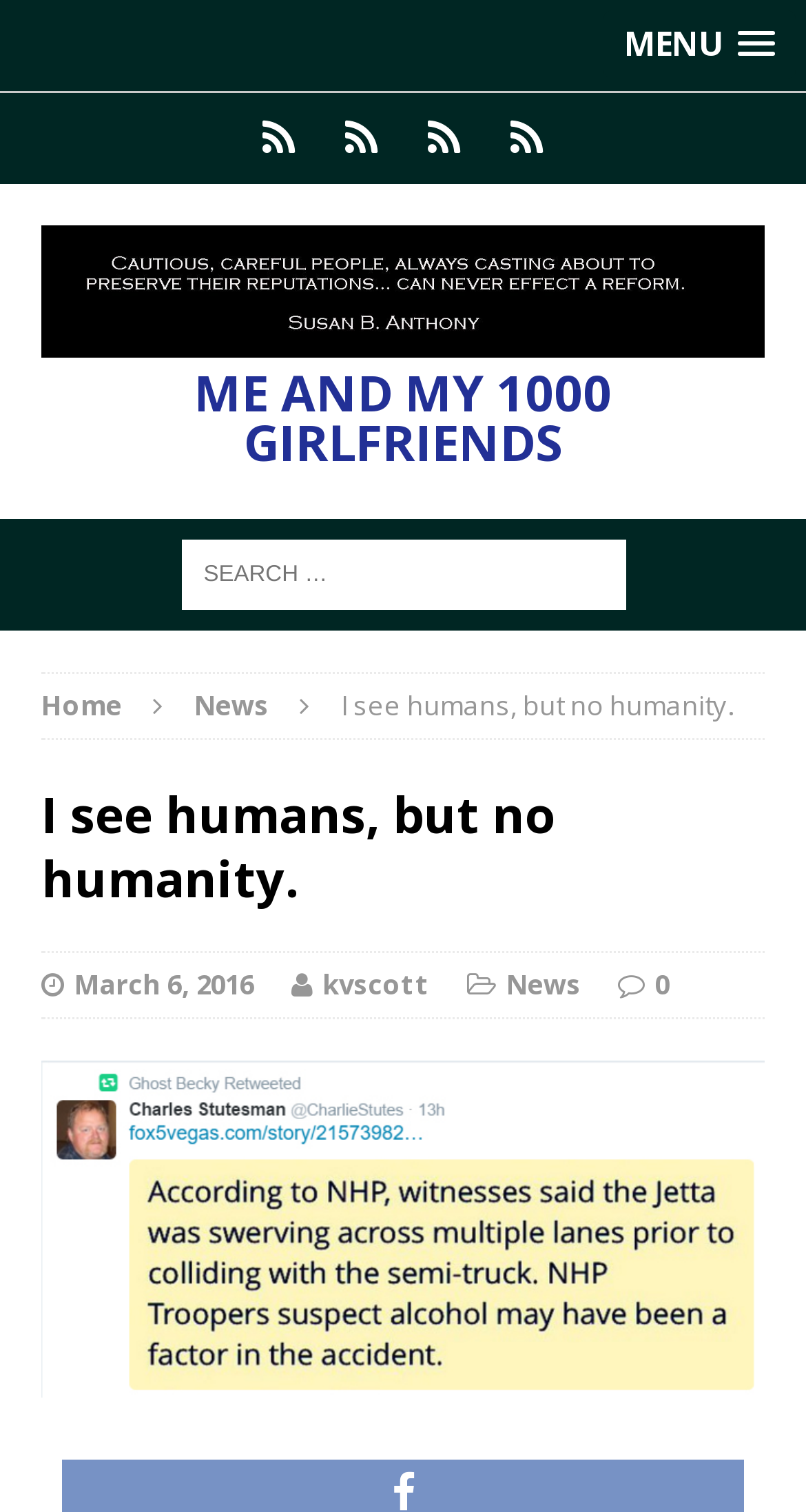Use a single word or phrase to answer this question: 
How many main navigation links are there?

5